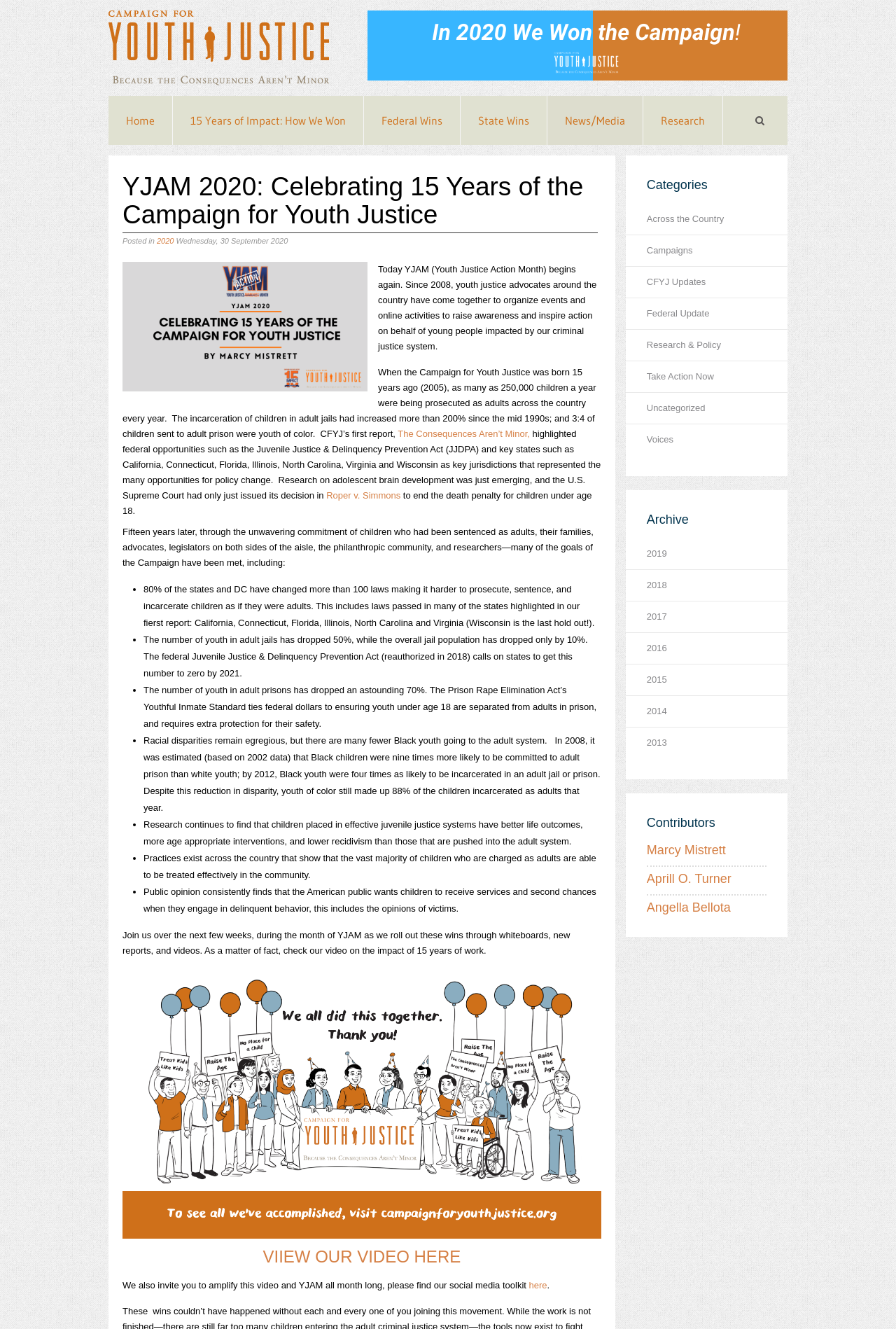How many states have changed laws to make it harder to prosecute children as adults?
Based on the screenshot, answer the question with a single word or phrase.

80% of states